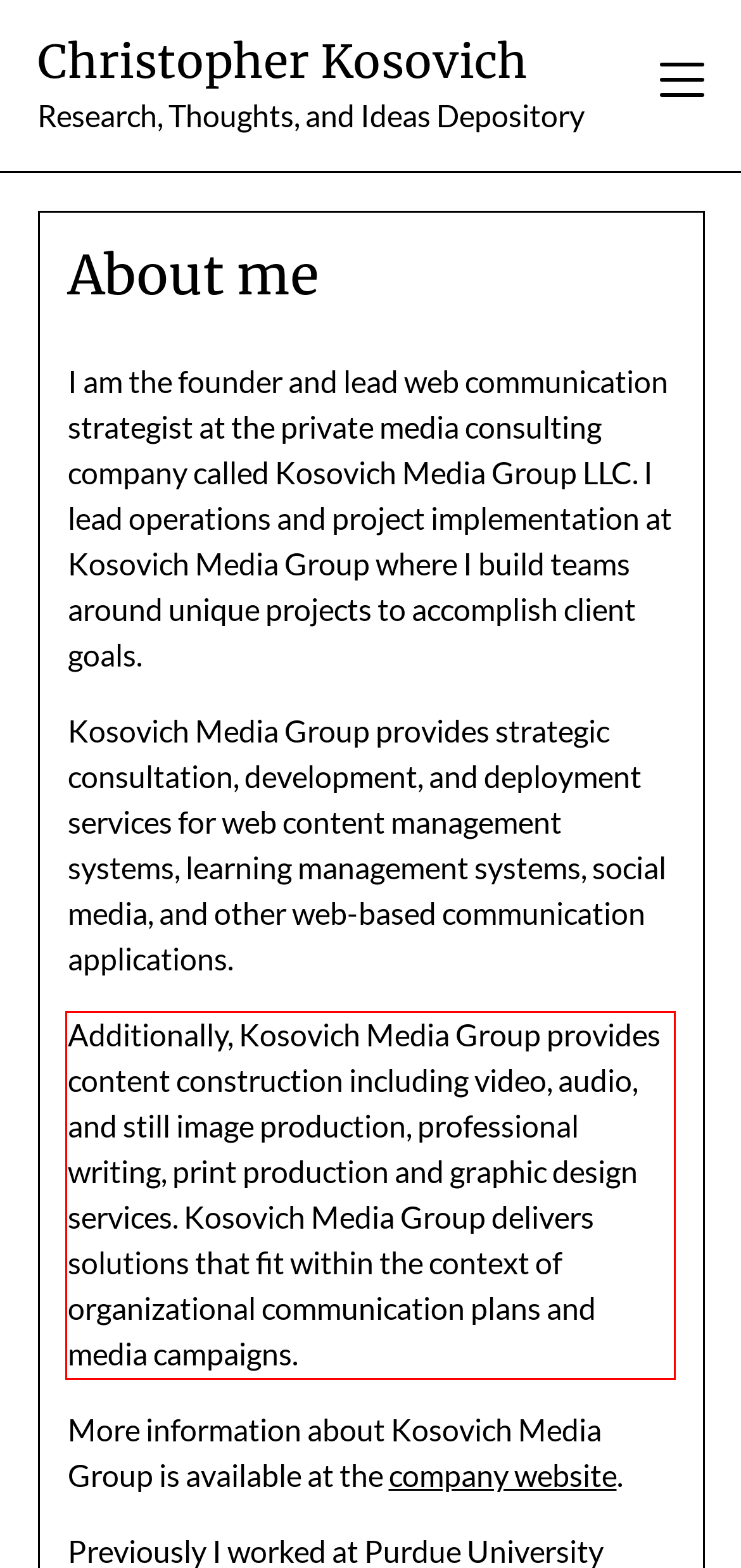Please examine the screenshot of the webpage and read the text present within the red rectangle bounding box.

Additionally, Kosovich Media Group provides content construction including video, audio, and still image production, professional writing, print production and graphic design services. Kosovich Media Group delivers solutions that fit within the context of organizational communication plans and media campaigns.